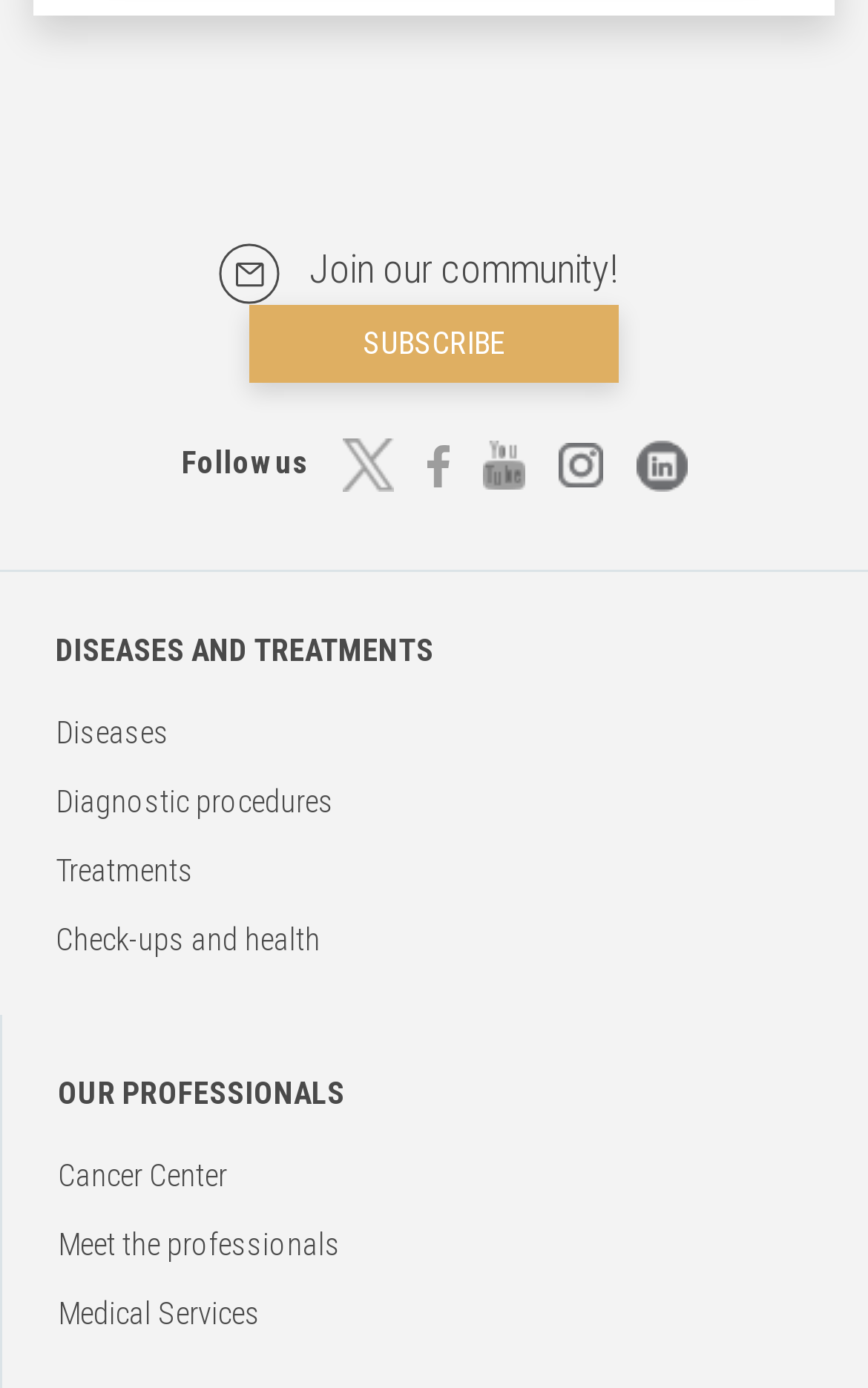Based on the element description: "Check-ups and health", identify the UI element and provide its bounding box coordinates. Use four float numbers between 0 and 1, [left, top, right, bottom].

[0.064, 0.664, 0.369, 0.69]